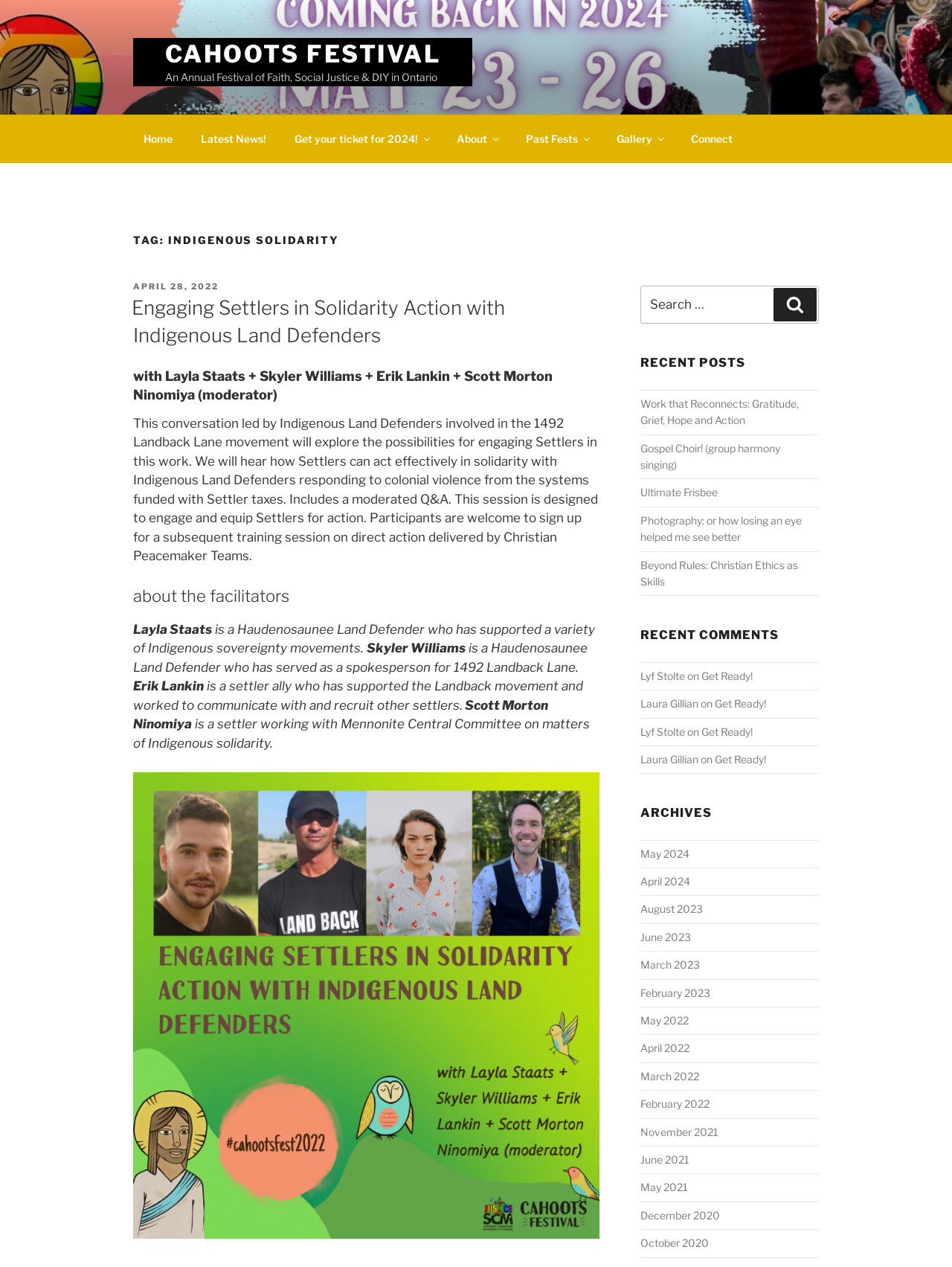Given the element description parent_node: ORB3.io Blog, identify the bounding box coordinates for the UI element on the webpage screenshot. The format should be (top-left x, top-left y, bottom-right x, bottom-right y), with values between 0 and 1.

None